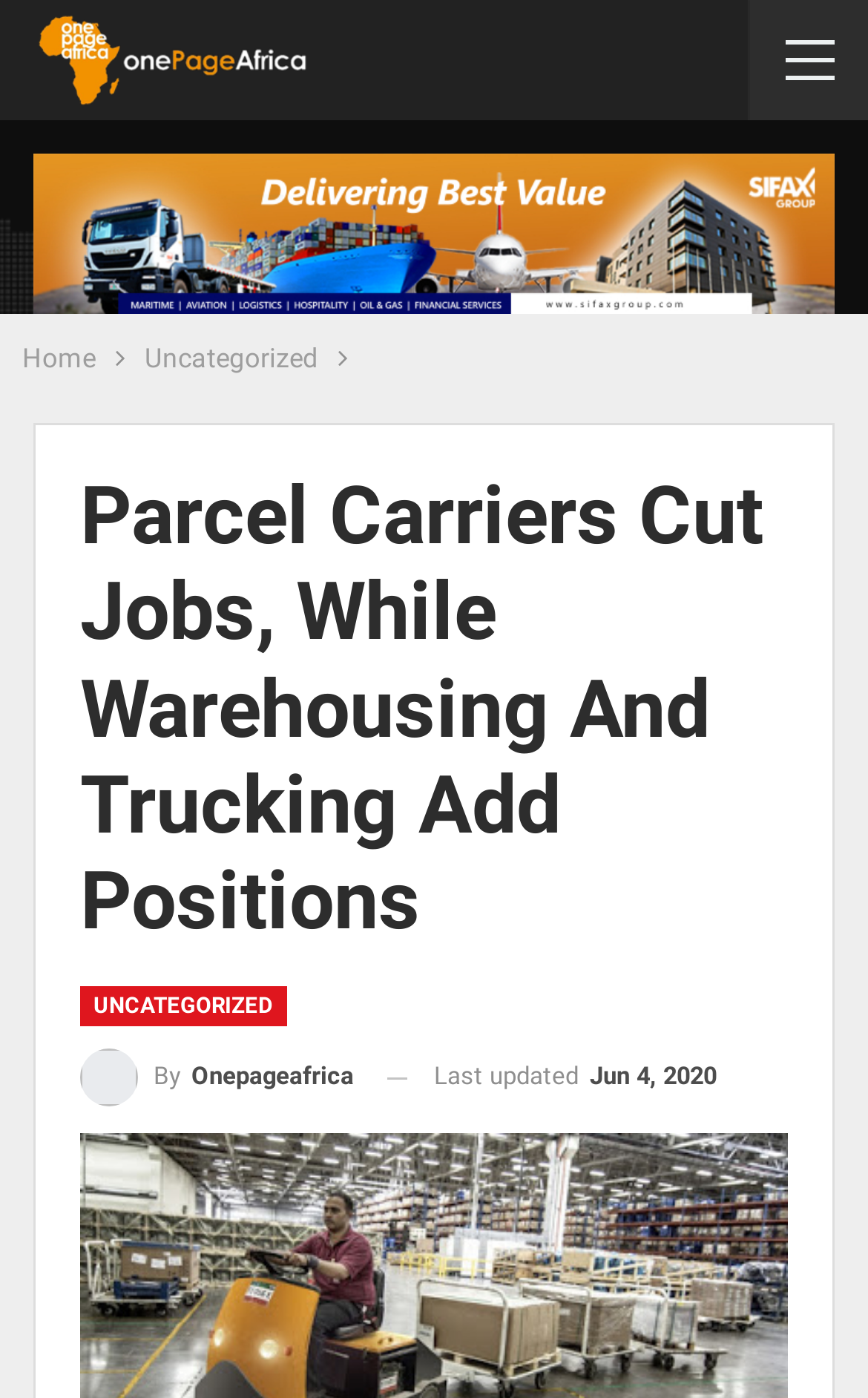What is the name of the website?
Look at the image and answer with only one word or phrase.

OnePage Africa